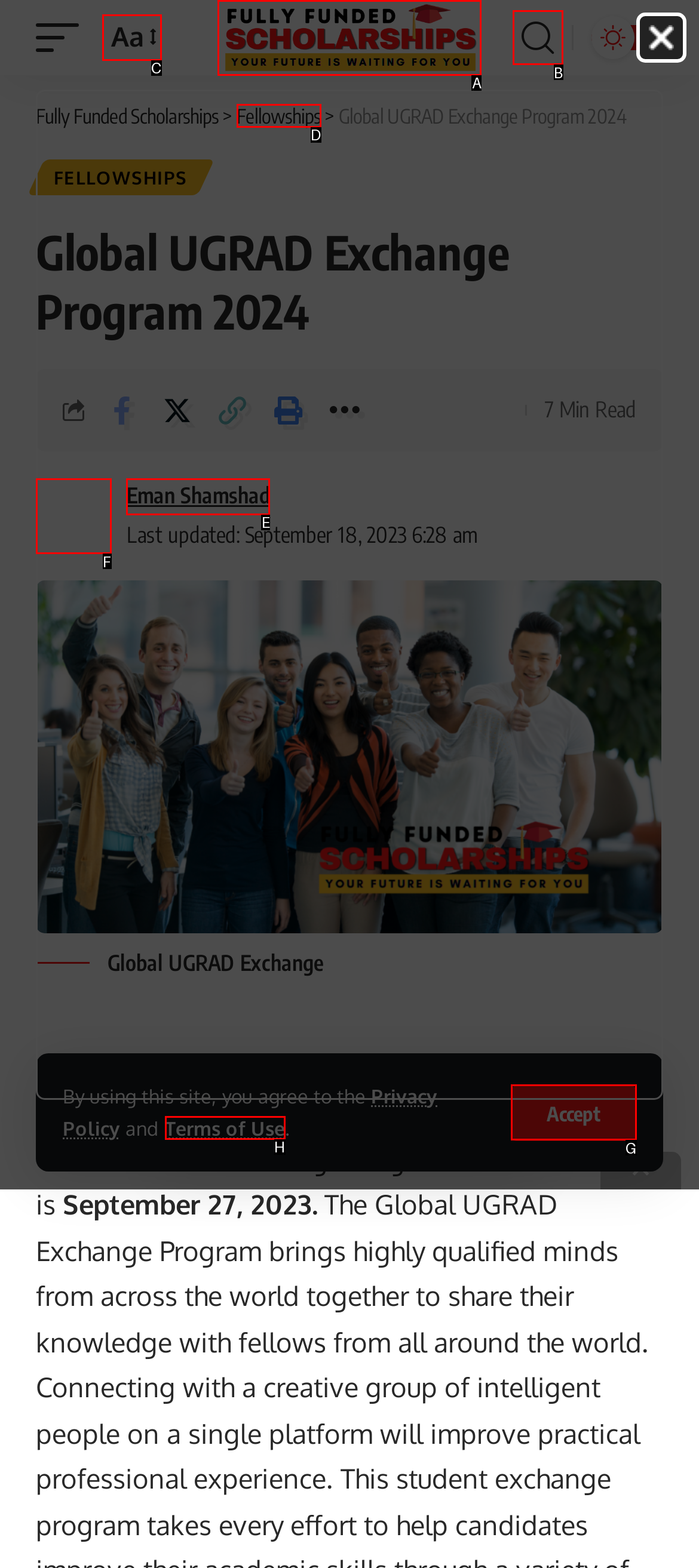Given the element description: Terms of Use
Pick the letter of the correct option from the list.

H